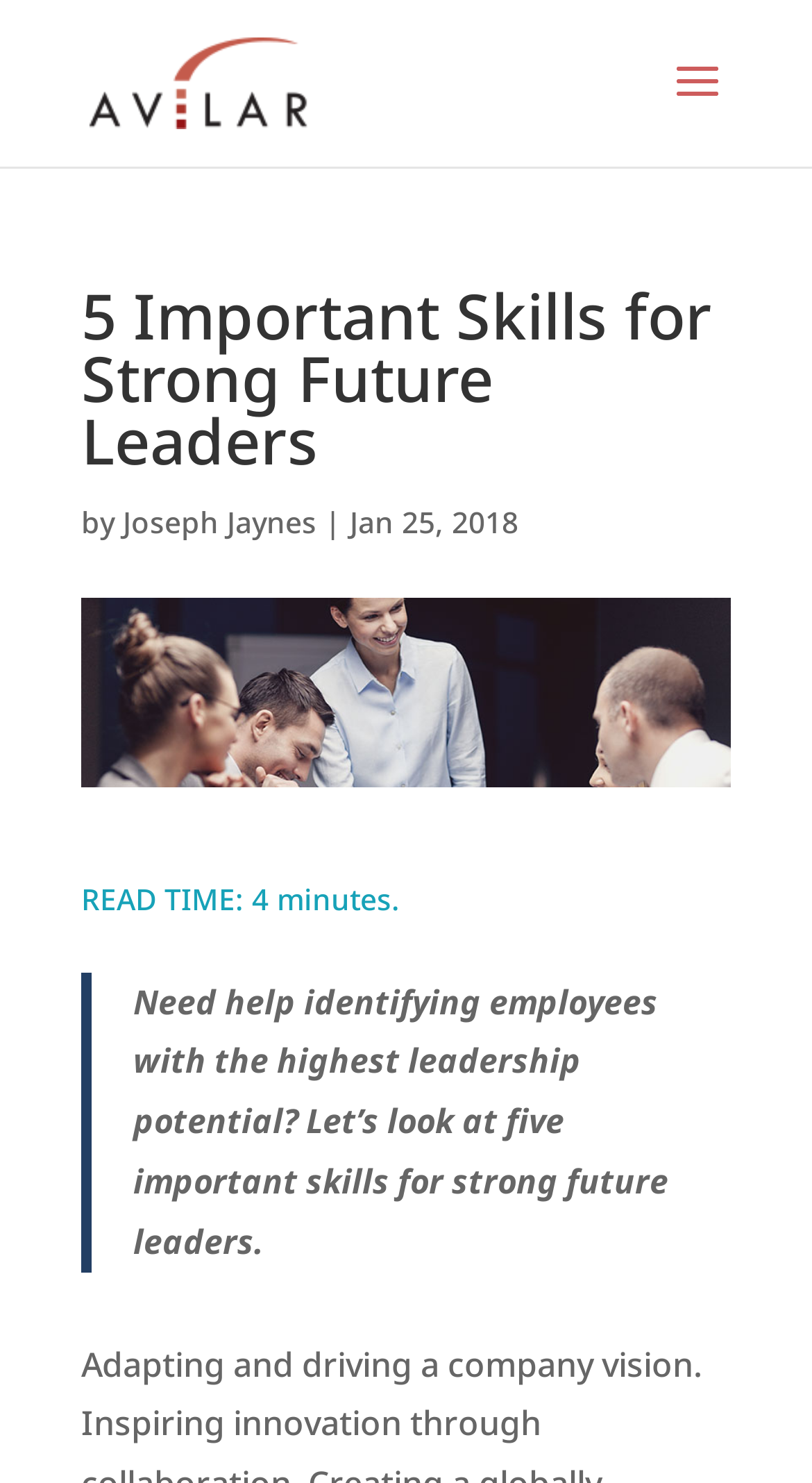Give a short answer using one word or phrase for the question:
Who wrote the article?

Joseph Jaynes